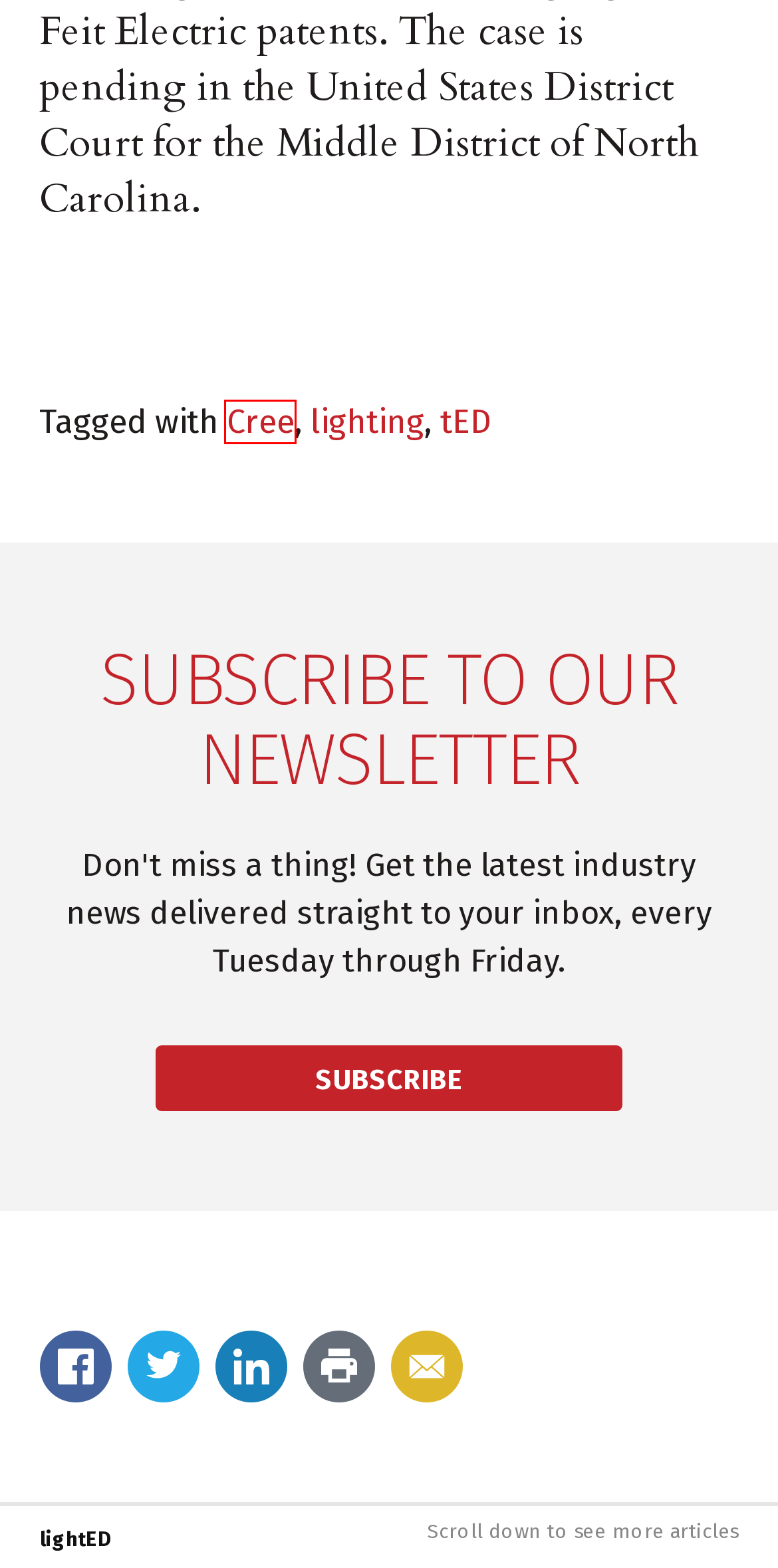Examine the screenshot of a webpage with a red bounding box around a UI element. Your task is to identify the webpage description that best corresponds to the new webpage after clicking the specified element. The given options are:
A. tED – lightED
B. Subscribe – lightED
C. lighting – lightED
D. lightED – from tED magazine
E. Exclusive Features – lightED
F. Cree – lightED
G. Products – lightED
H. Latest News – lightED

F